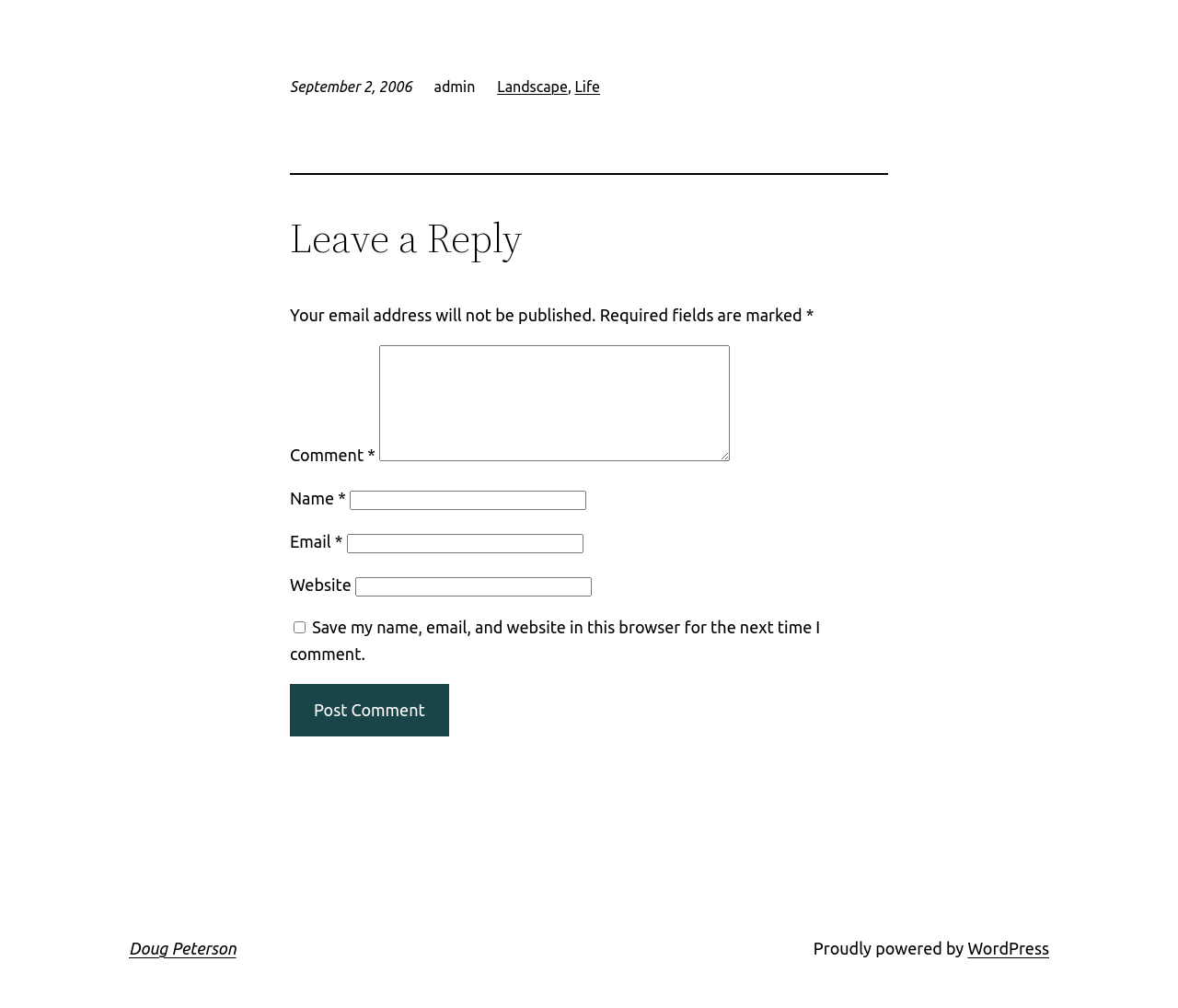Bounding box coordinates are specified in the format (top-left x, top-left y, bottom-right x, bottom-right y). All values are floating point numbers bounded between 0 and 1. Please provide the bounding box coordinate of the region this sentence describes: Reject All

None